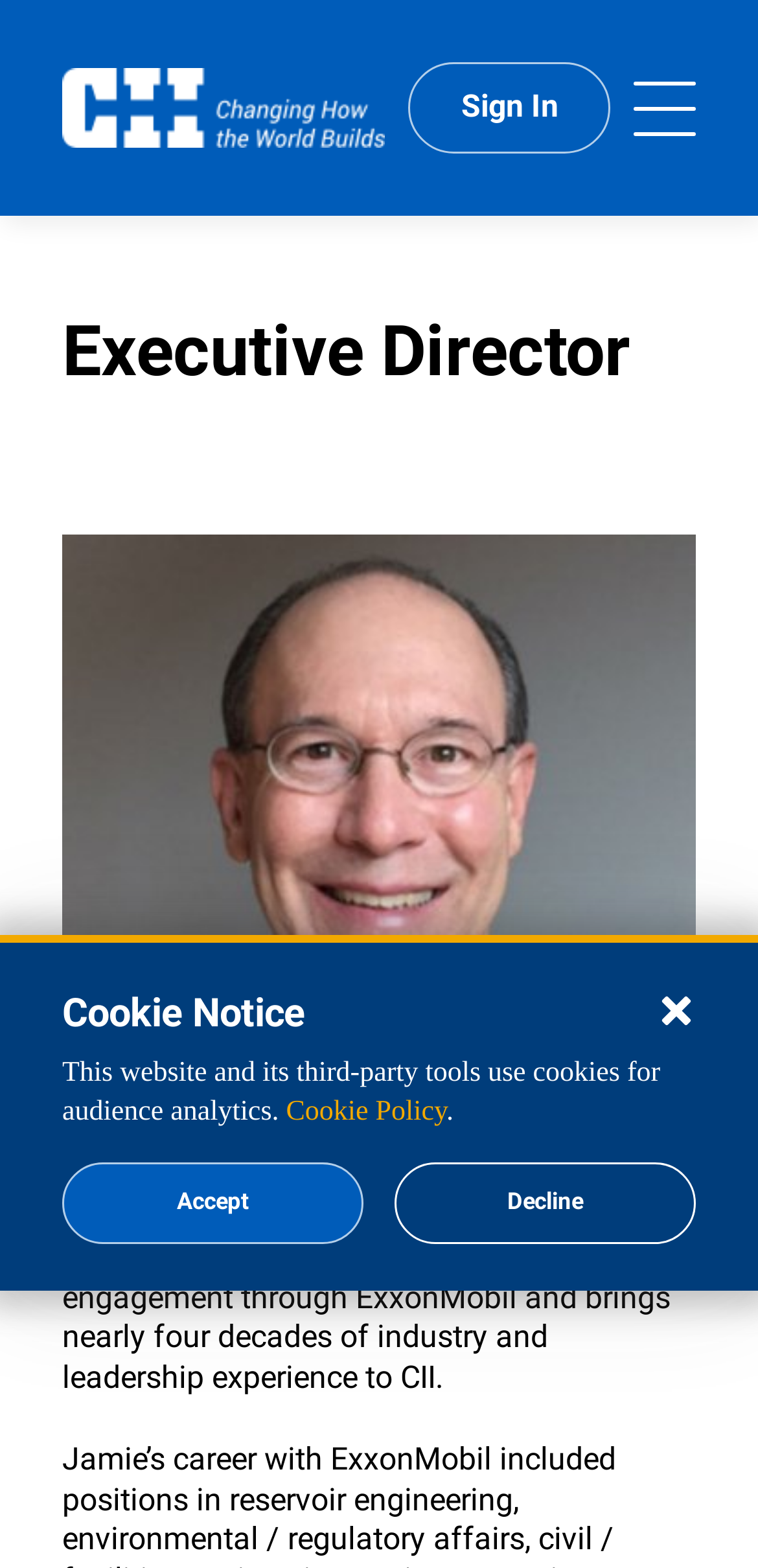Answer with a single word or phrase: 
Is there a link to sign in?

Yes